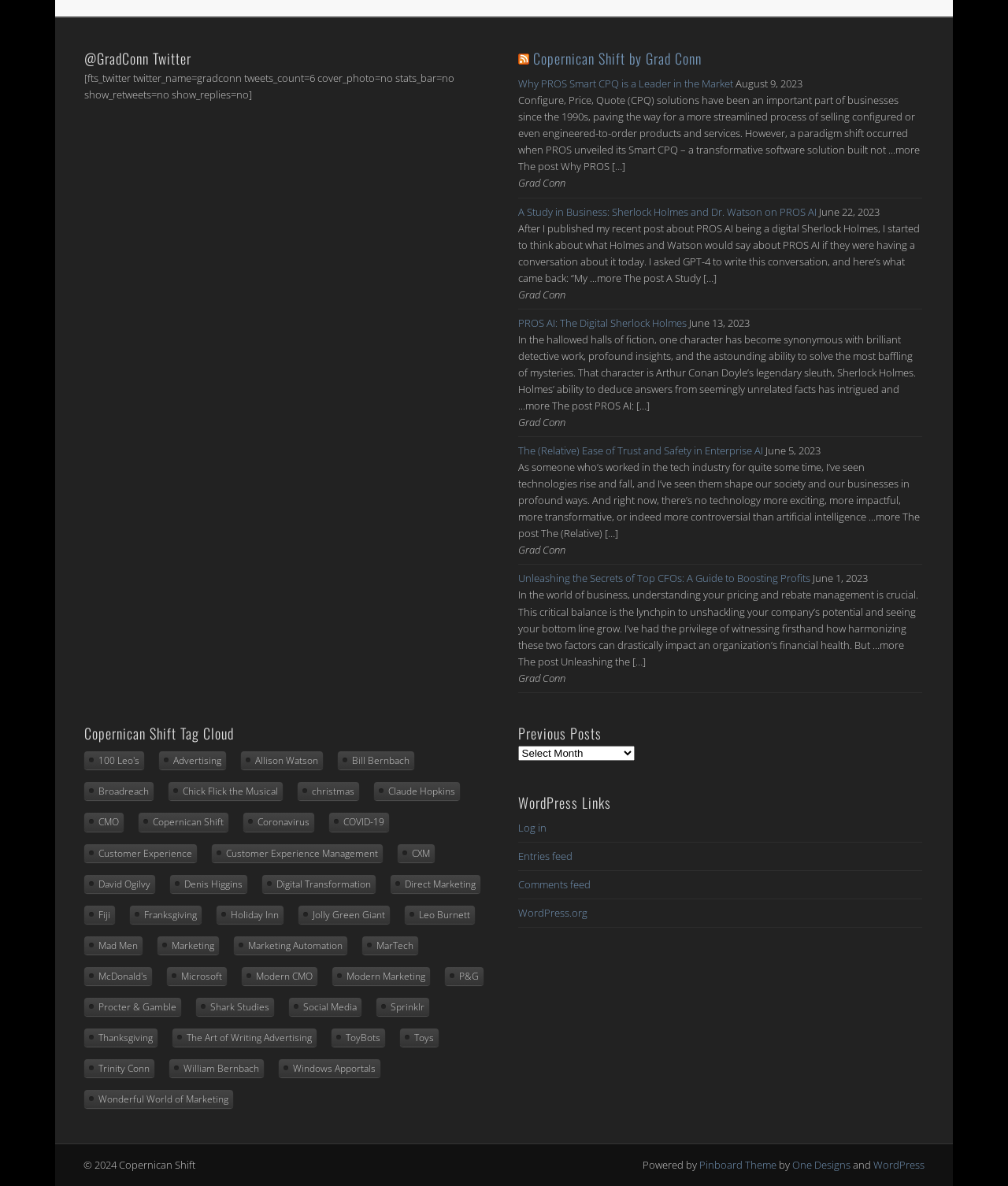Please find the bounding box coordinates of the section that needs to be clicked to achieve this instruction: "View the 'Copernican Shift Tag Cloud'".

[0.084, 0.609, 0.485, 0.628]